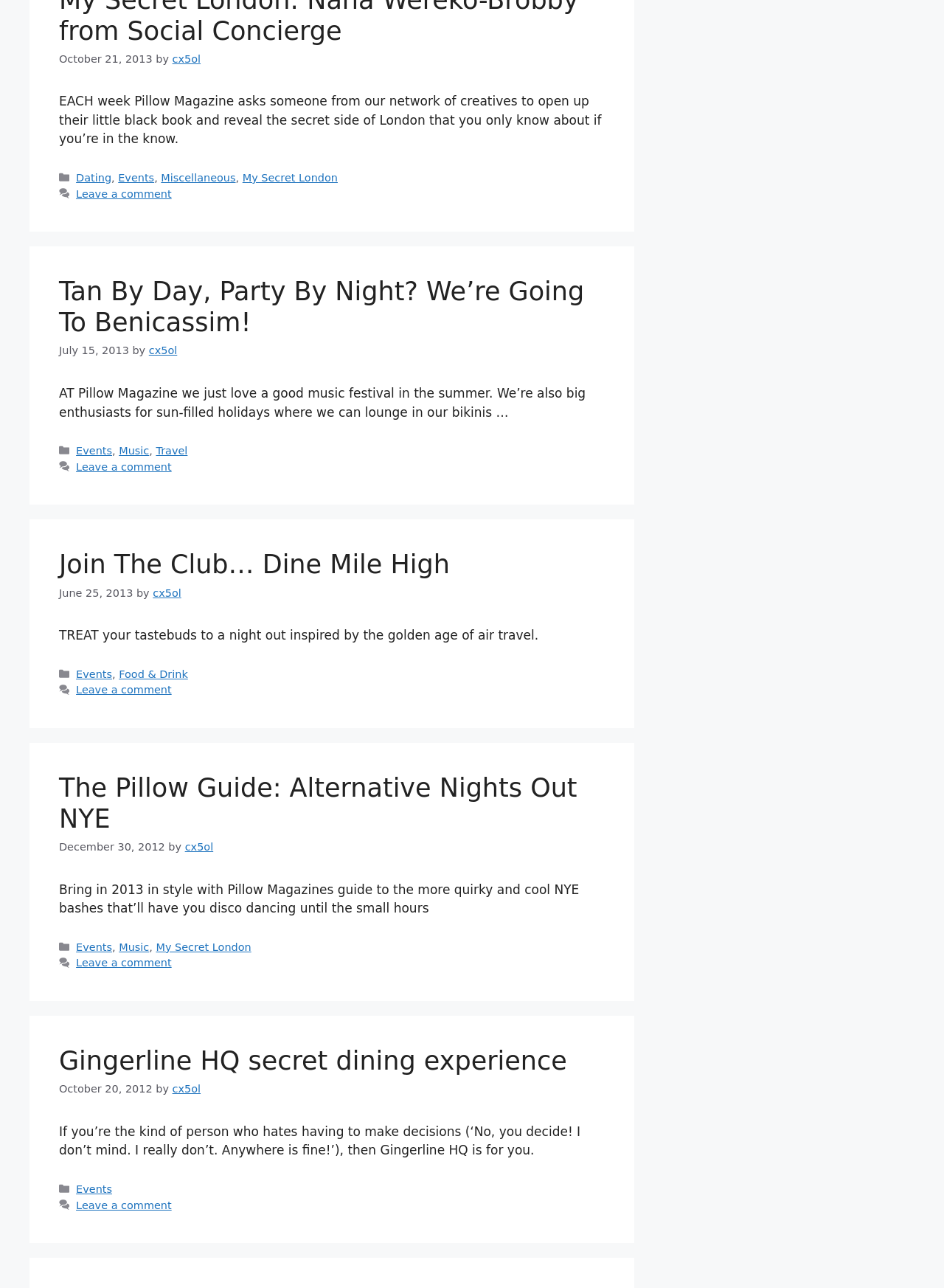Please indicate the bounding box coordinates of the element's region to be clicked to achieve the instruction: "Click on the 'Events' category". Provide the coordinates as four float numbers between 0 and 1, i.e., [left, top, right, bottom].

[0.081, 0.133, 0.118, 0.143]